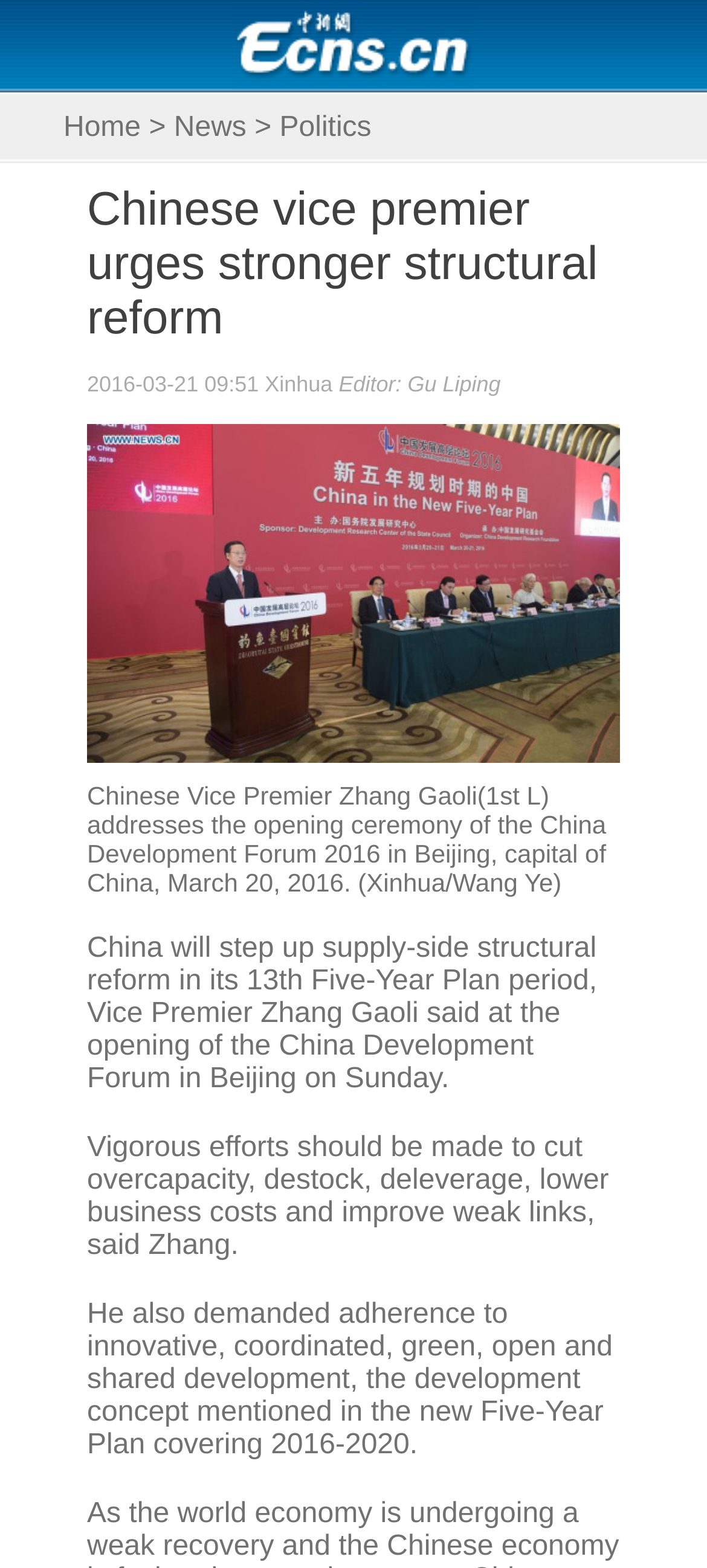Please specify the bounding box coordinates in the format (top-left x, top-left y, bottom-right x, bottom-right y), with all values as floating point numbers between 0 and 1. Identify the bounding box of the UI element described by: News

[0.246, 0.072, 0.349, 0.091]